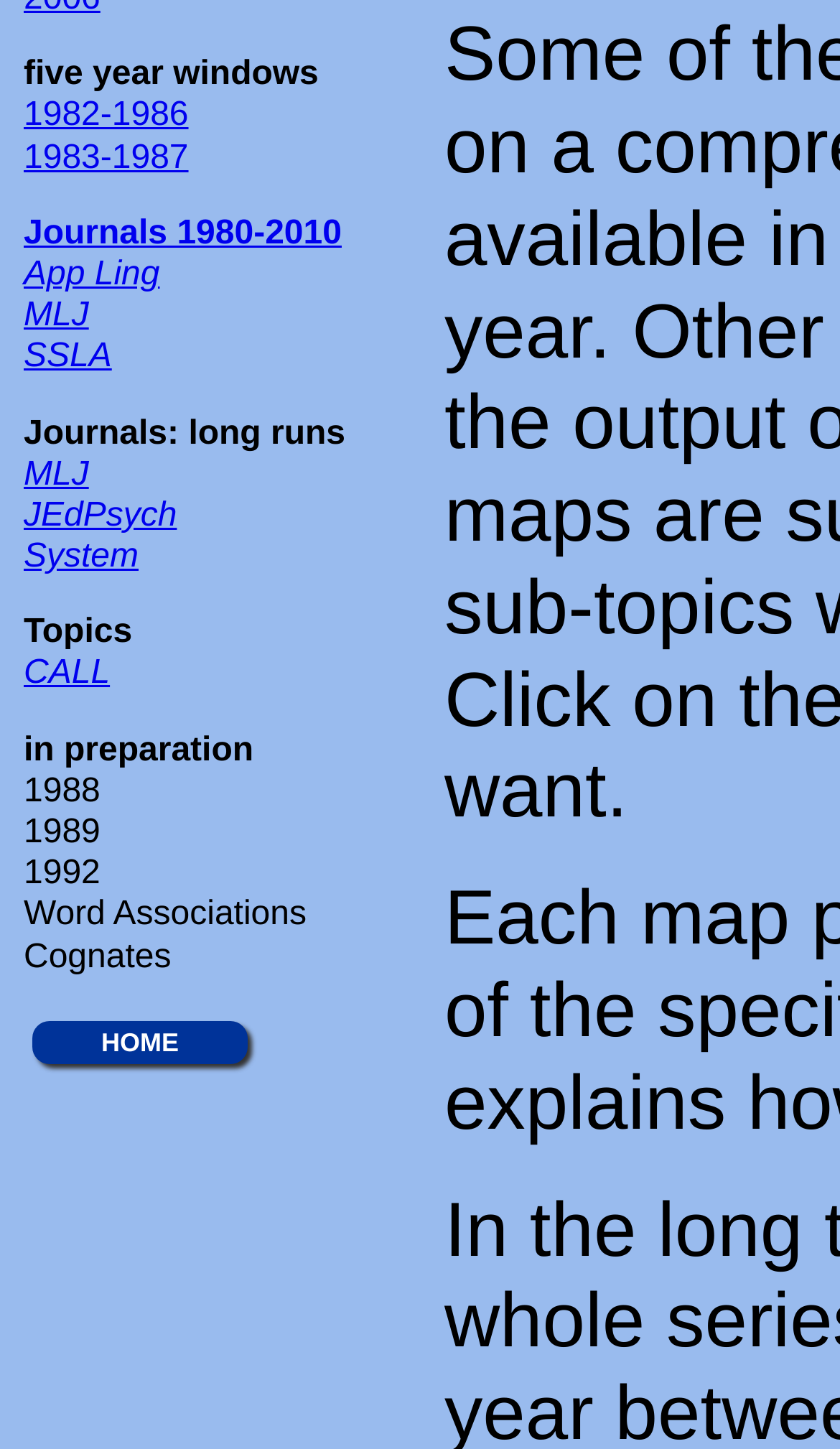Mark the bounding box of the element that matches the following description: "HOME".

[0.028, 0.706, 0.305, 0.731]